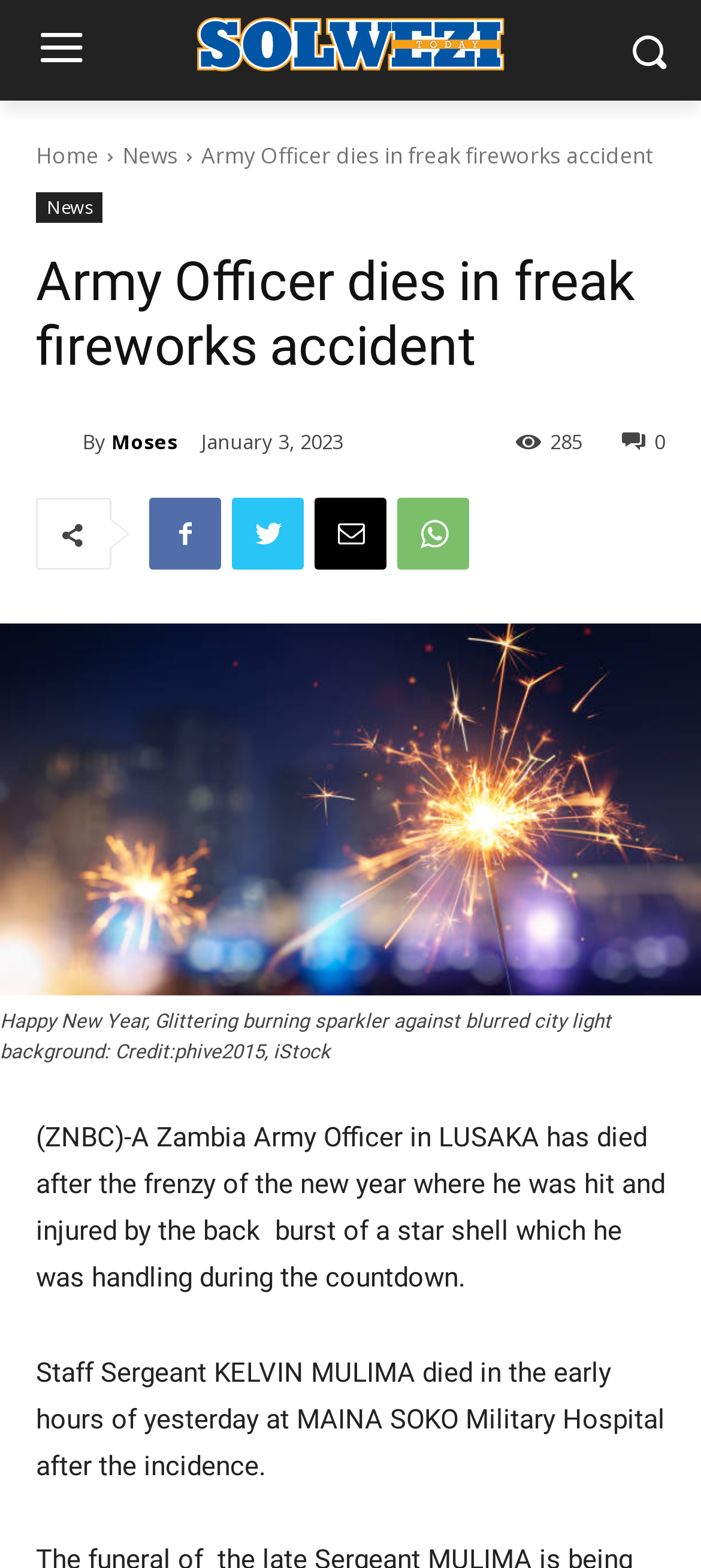What is the number of views of the article?
Answer the question with a single word or phrase, referring to the image.

285